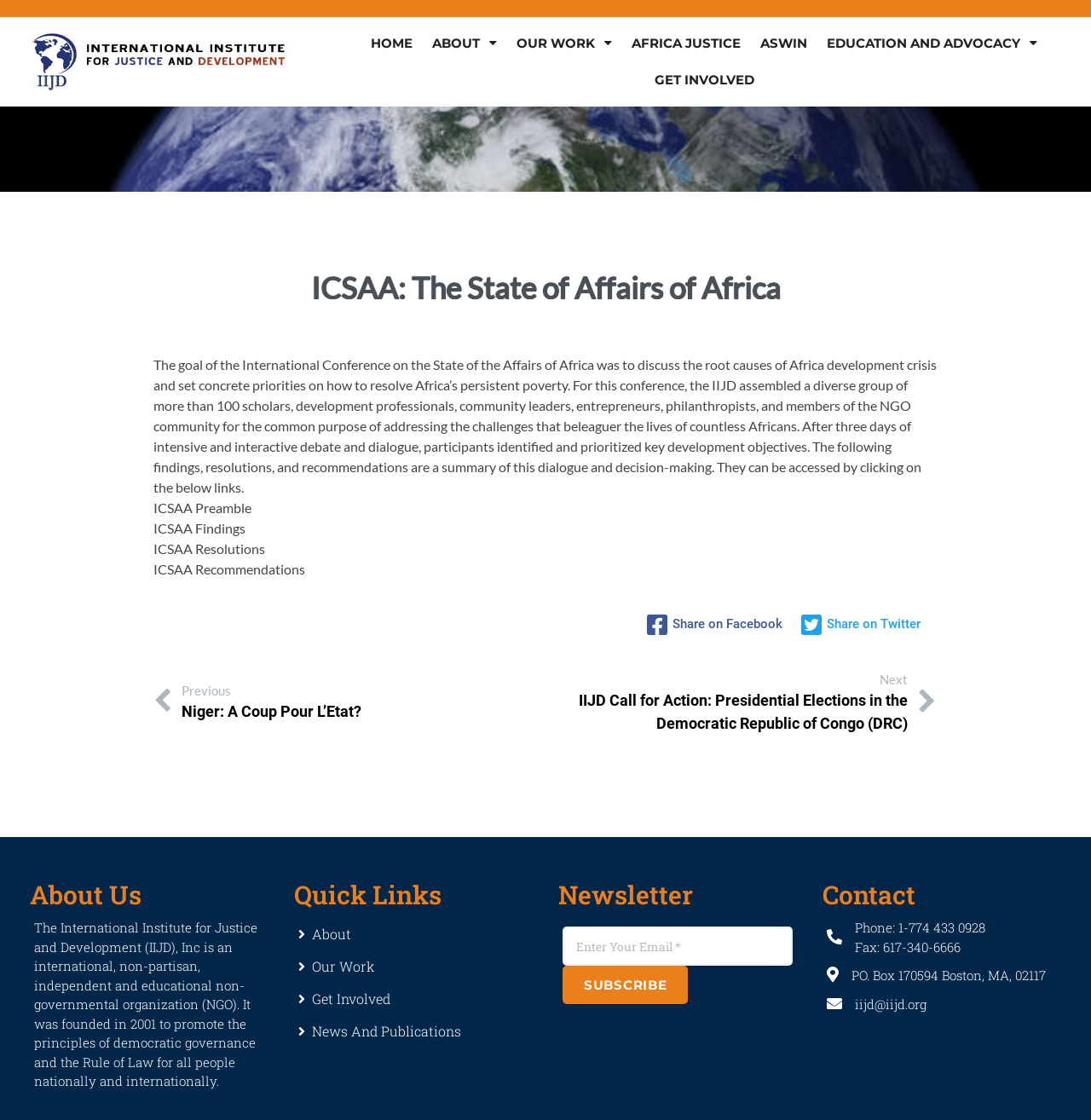Please locate the bounding box coordinates of the element that needs to be clicked to achieve the following instruction: "Click on the SUBSCRIBE button". The coordinates should be four float numbers between 0 and 1, i.e., [left, top, right, bottom].

[0.516, 0.862, 0.631, 0.896]